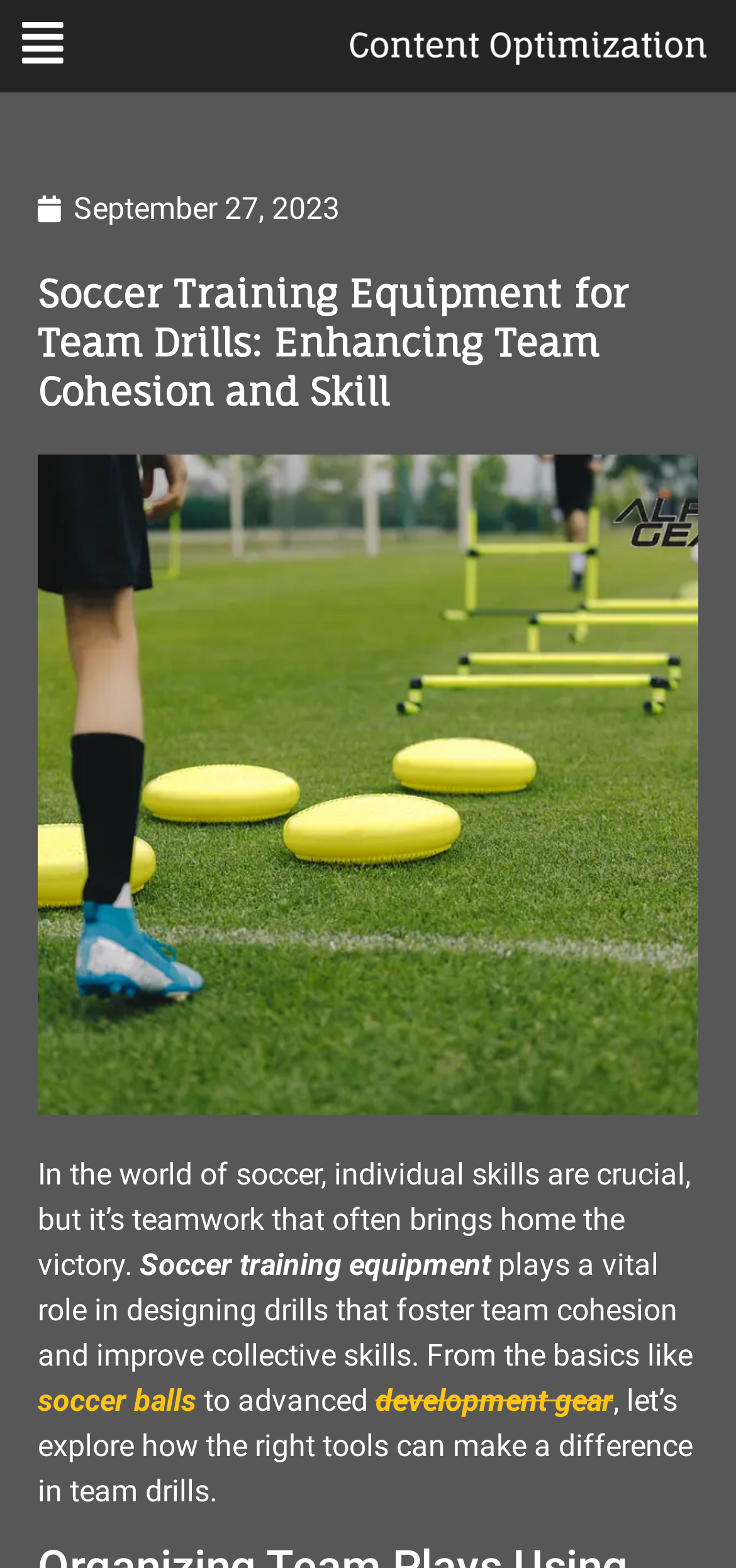What type of equipment is mentioned in the webpage?
Using the information from the image, provide a comprehensive answer to the question.

I found the types of equipment by looking at the link elements with the texts 'soccer balls' and 'development gear' which are located in the middle of the webpage.